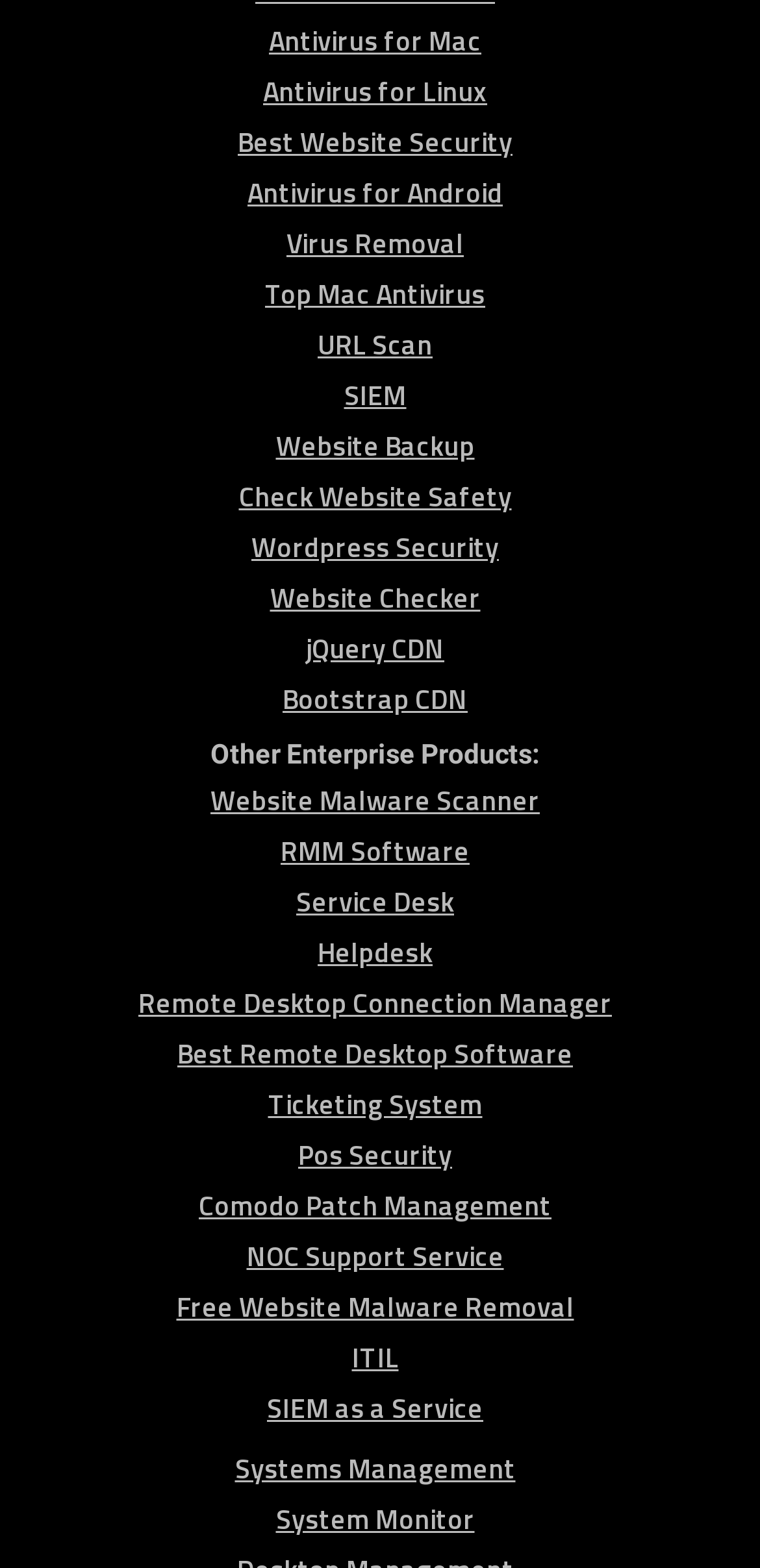Determine the bounding box coordinates for the area you should click to complete the following instruction: "Learn about SIEM".

[0.453, 0.238, 0.535, 0.264]